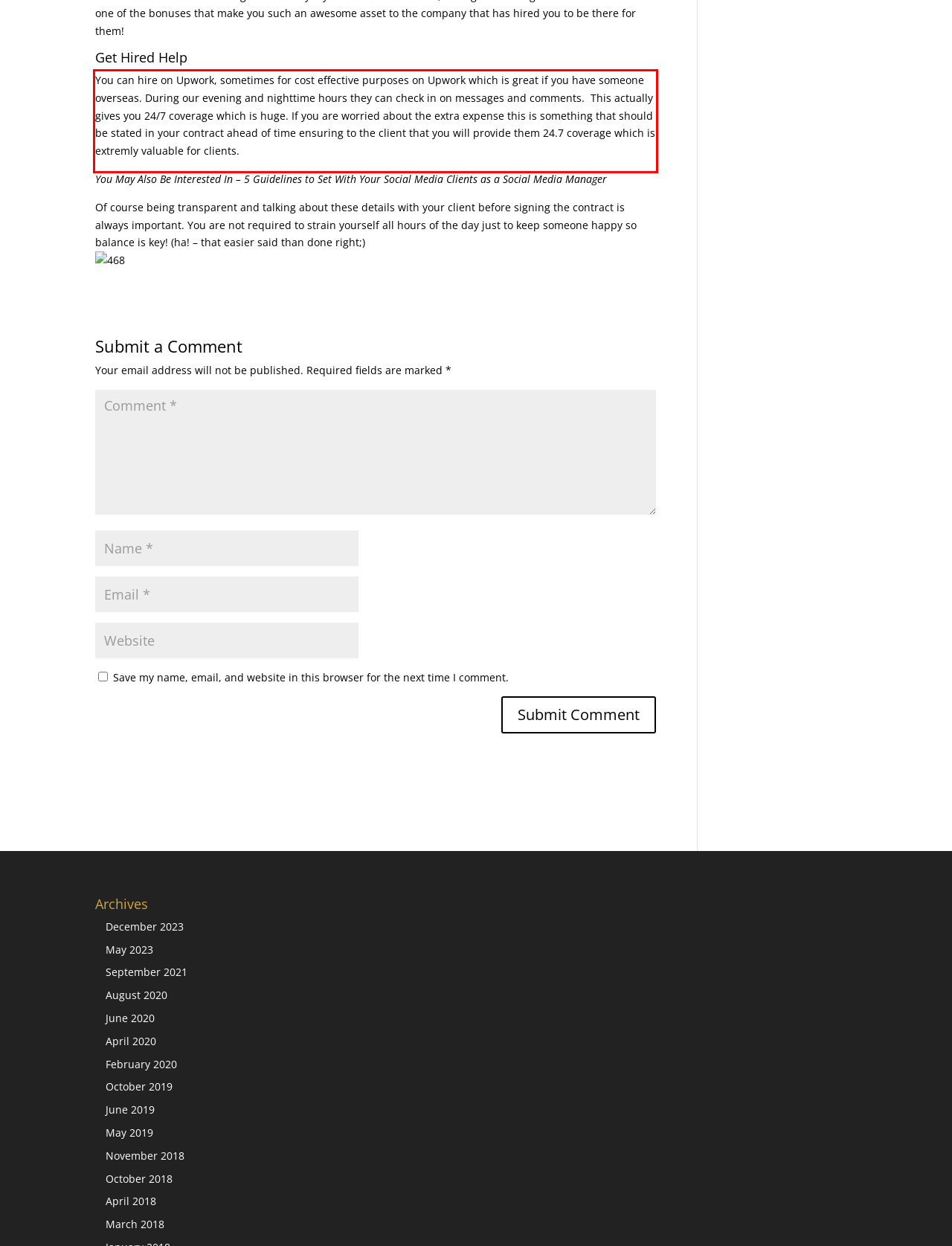Examine the webpage screenshot and use OCR to recognize and output the text within the red bounding box.

You can hire on Upwork, sometimes for cost effective purposes on Upwork which is great if you have someone overseas. During our evening and nighttime hours they can check in on messages and comments. This actually gives you 24/7 coverage which is huge. If you are worried about the extra expense this is something that should be stated in your contract ahead of time ensuring to the client that you will provide them 24.7 coverage which is extremly valuable for clients.